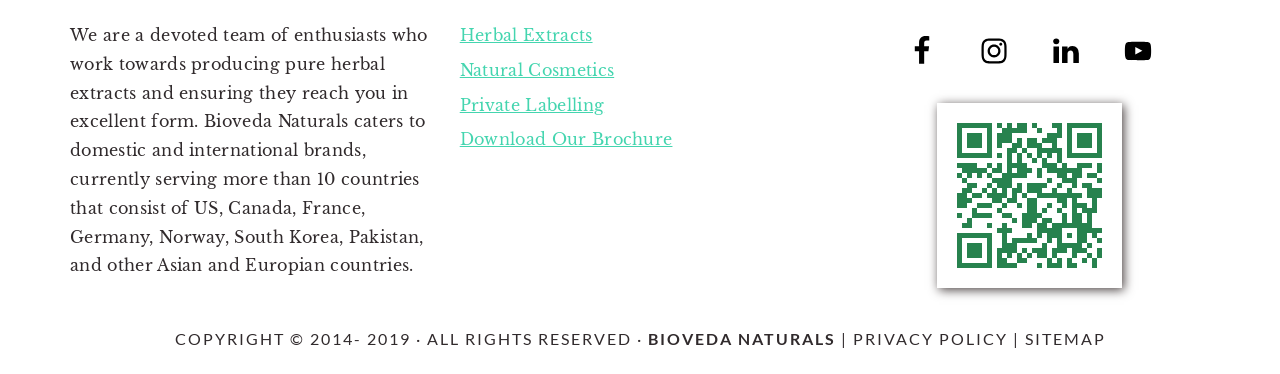Determine the bounding box coordinates of the clickable element to complete this instruction: "Go to LinkedIn page". Provide the coordinates in the format of four float numbers between 0 and 1, [left, top, right, bottom].

[0.809, 0.056, 0.856, 0.217]